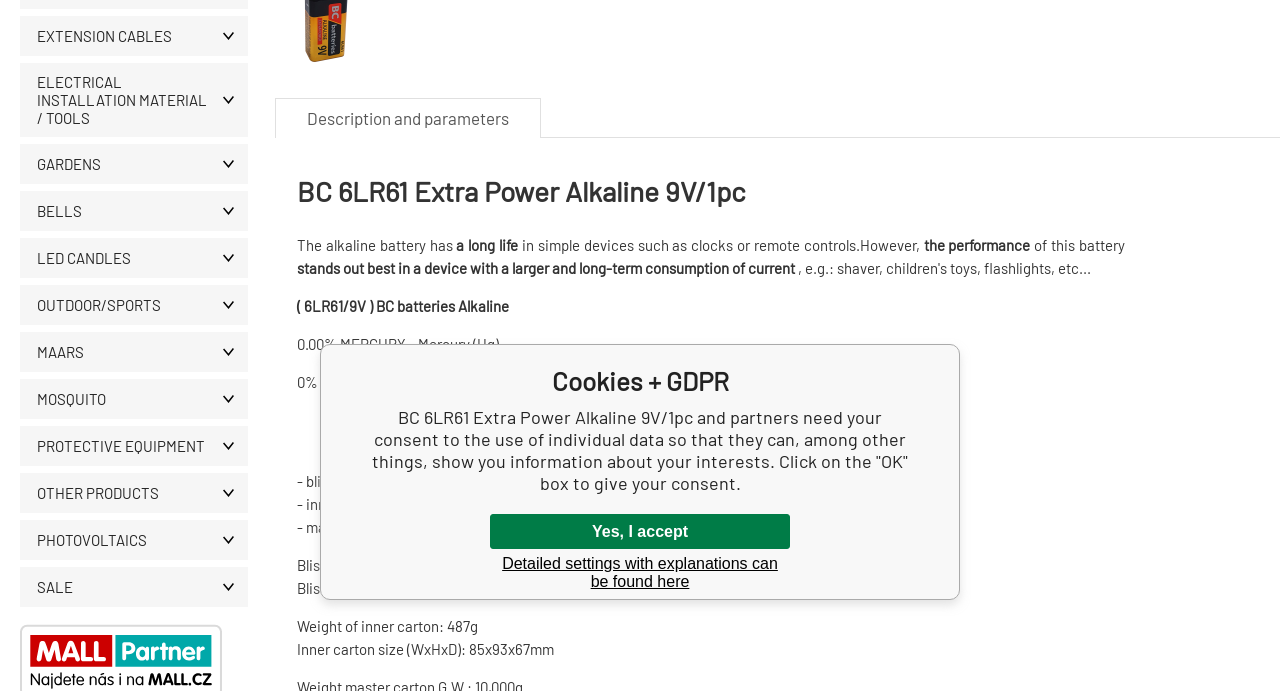Provide the bounding box coordinates of the HTML element this sentence describes: "Yes, I accept". The bounding box coordinates consist of four float numbers between 0 and 1, i.e., [left, top, right, bottom].

[0.383, 0.744, 0.617, 0.795]